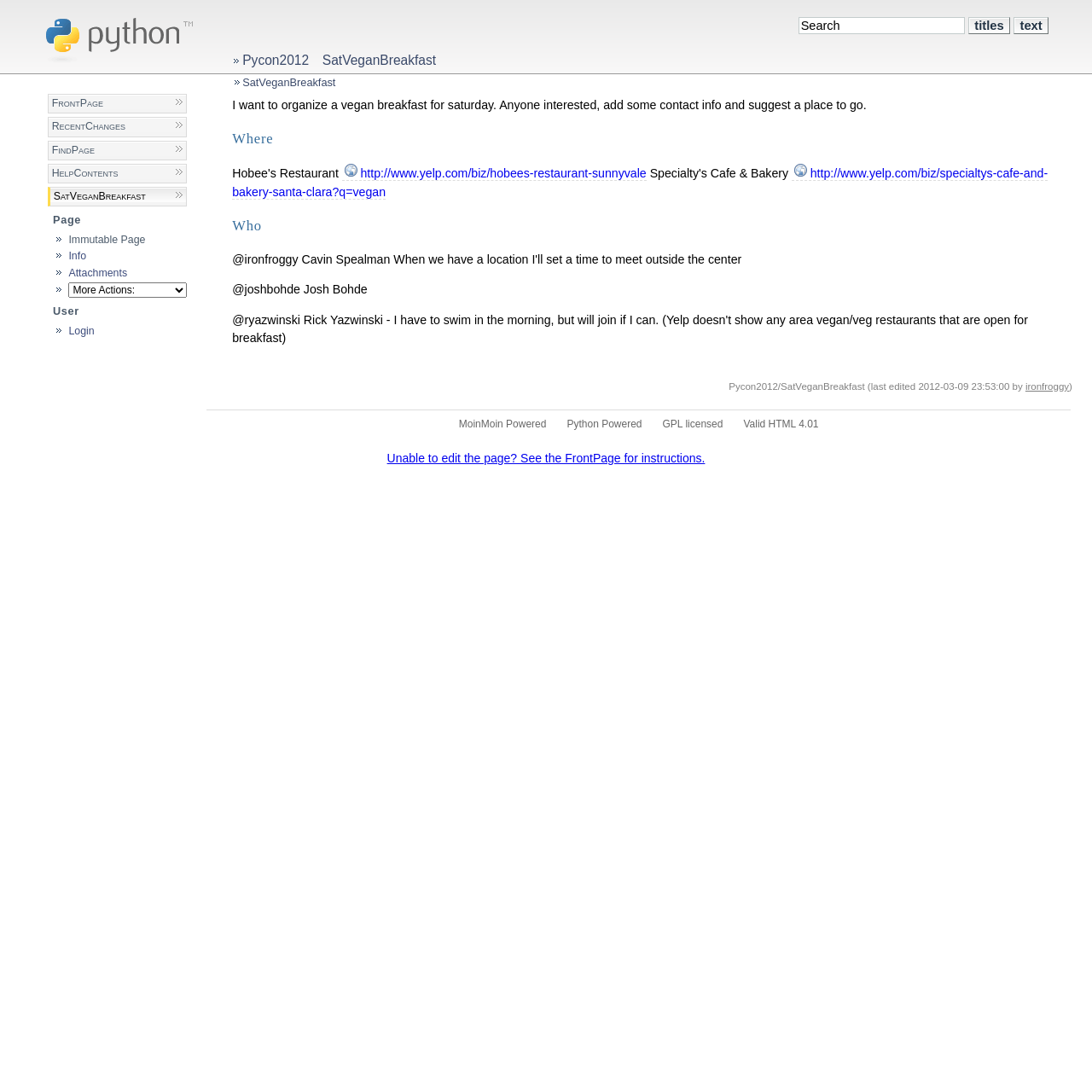Pinpoint the bounding box coordinates of the element to be clicked to execute the instruction: "Search for something".

None